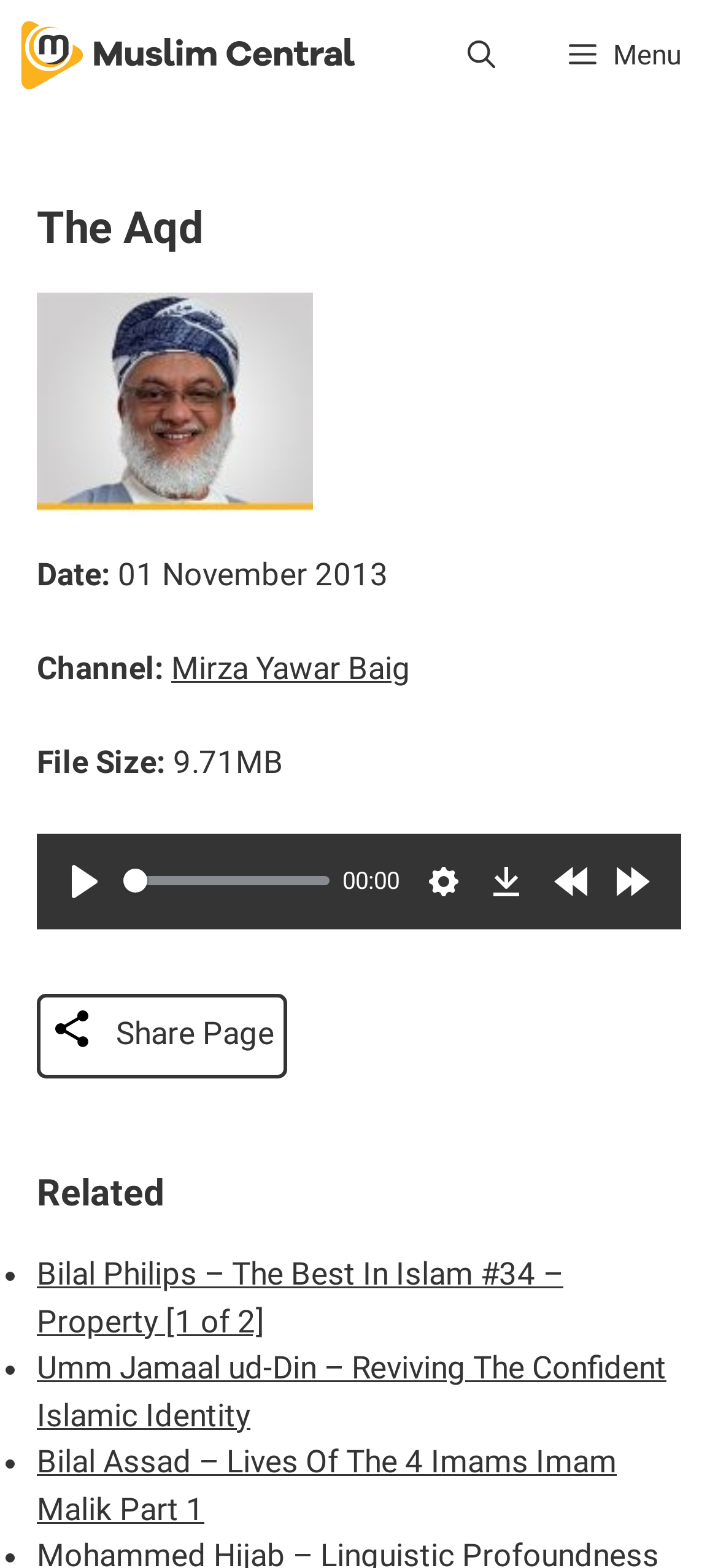Please determine the bounding box coordinates of the element to click on in order to accomplish the following task: "Click the 'Download' link". Ensure the coordinates are four float numbers ranging from 0 to 1, i.e., [left, top, right, bottom].

[0.664, 0.543, 0.746, 0.581]